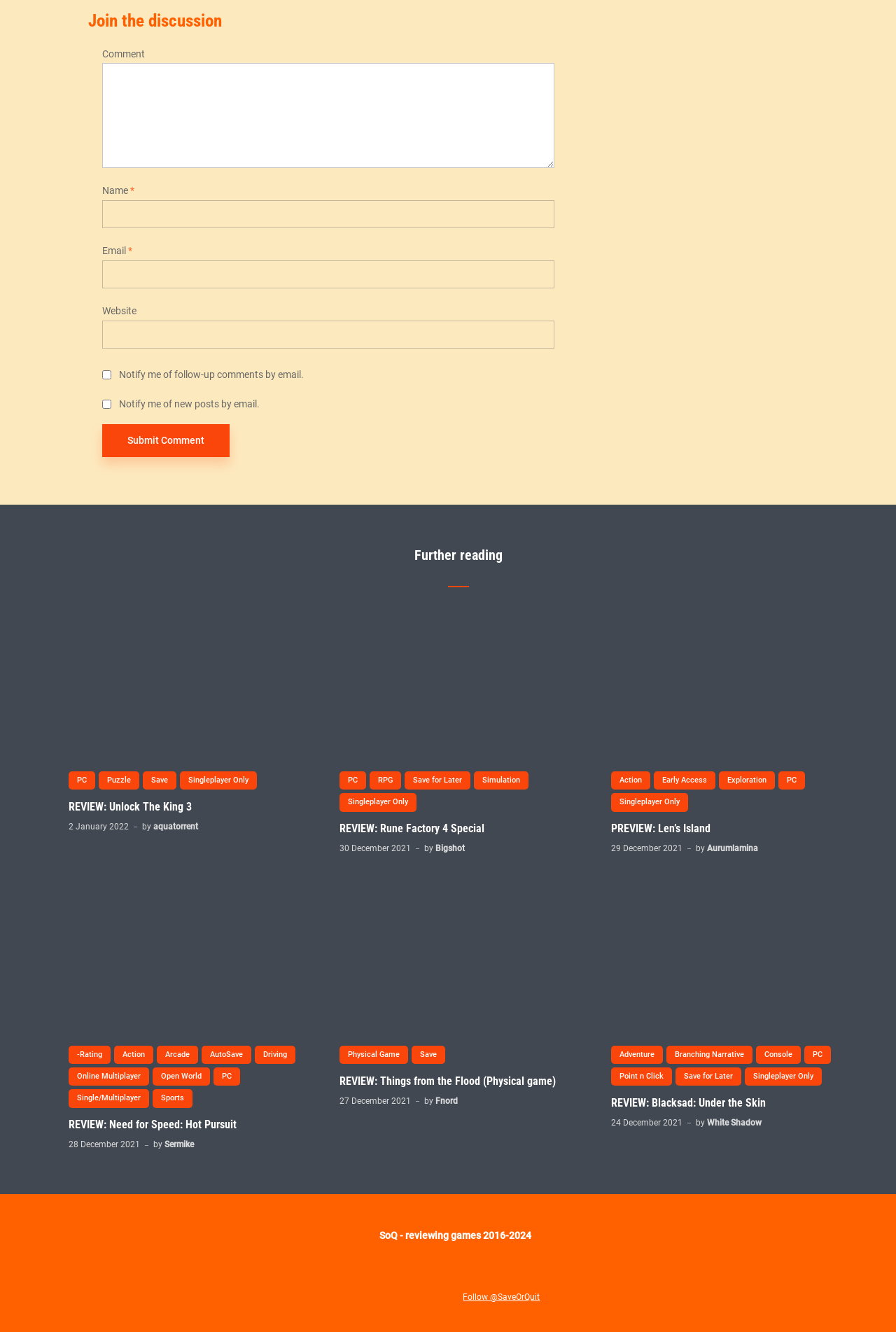How many articles are listed on this webpage?
Based on the image, provide your answer in one word or phrase.

4